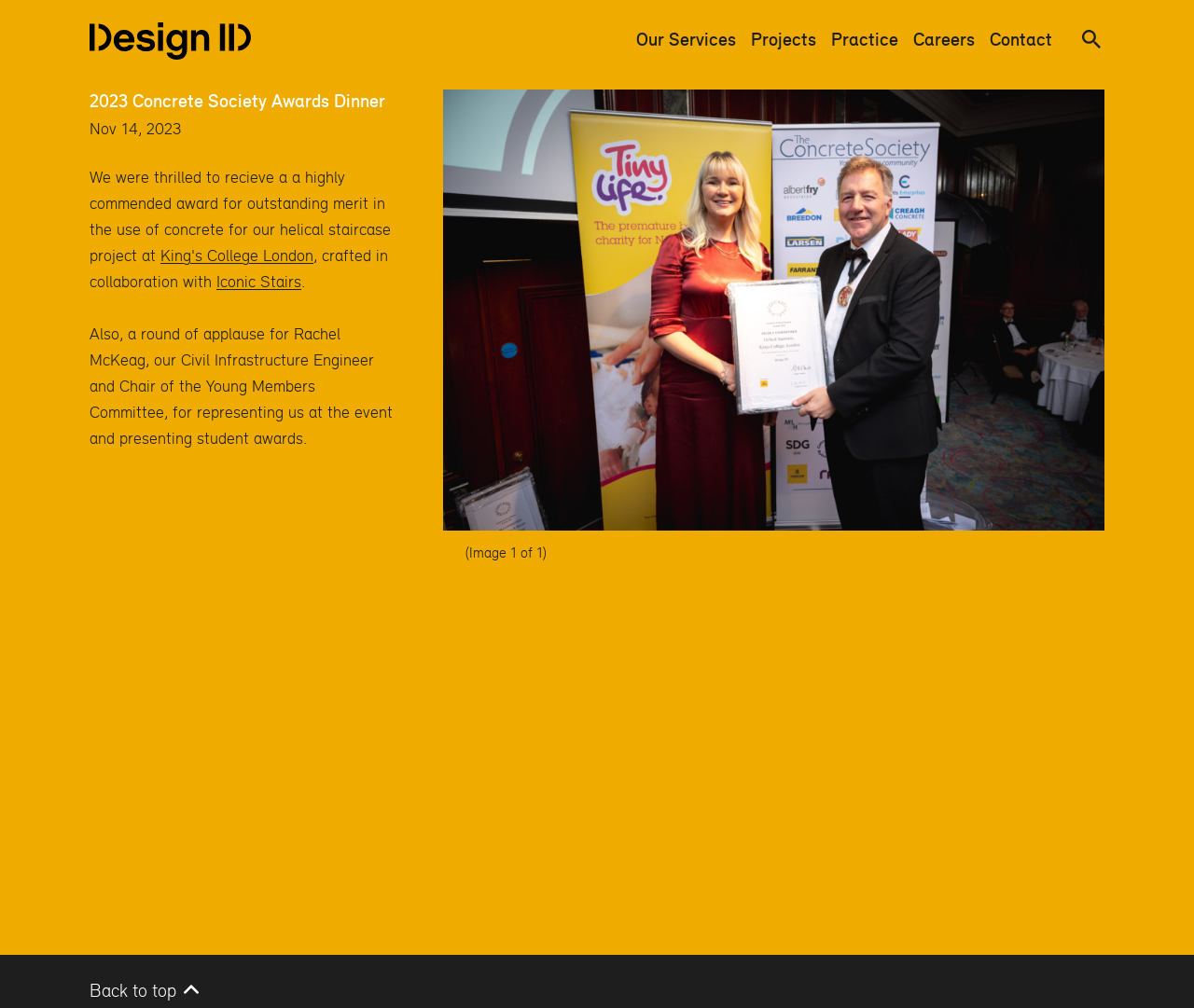Give a concise answer using only one word or phrase for this question:
What is the name of the company's project?

Helical staircase project